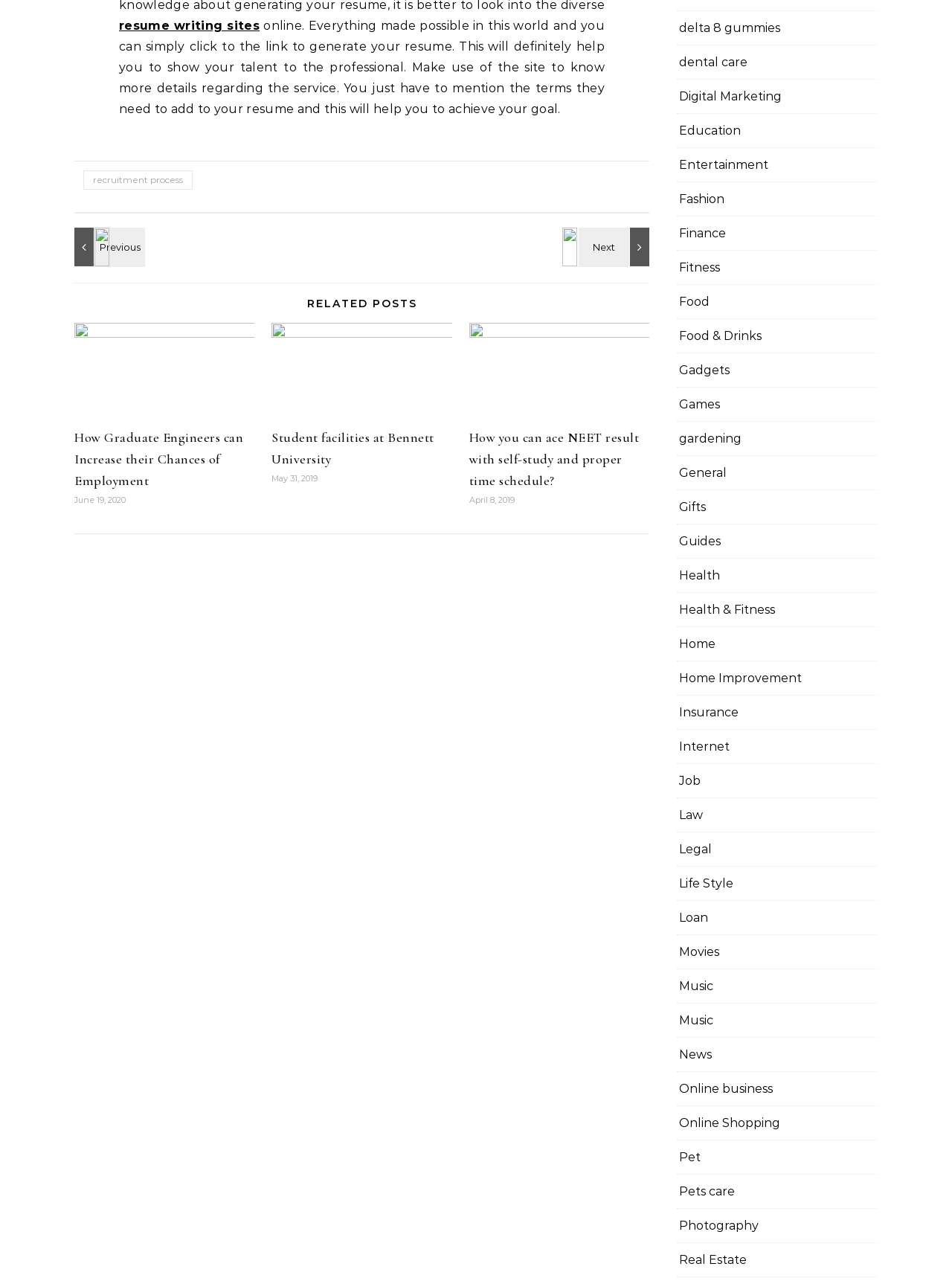Identify and provide the bounding box for the element described by: "Student facilities at Bennett University".

[0.285, 0.335, 0.456, 0.364]